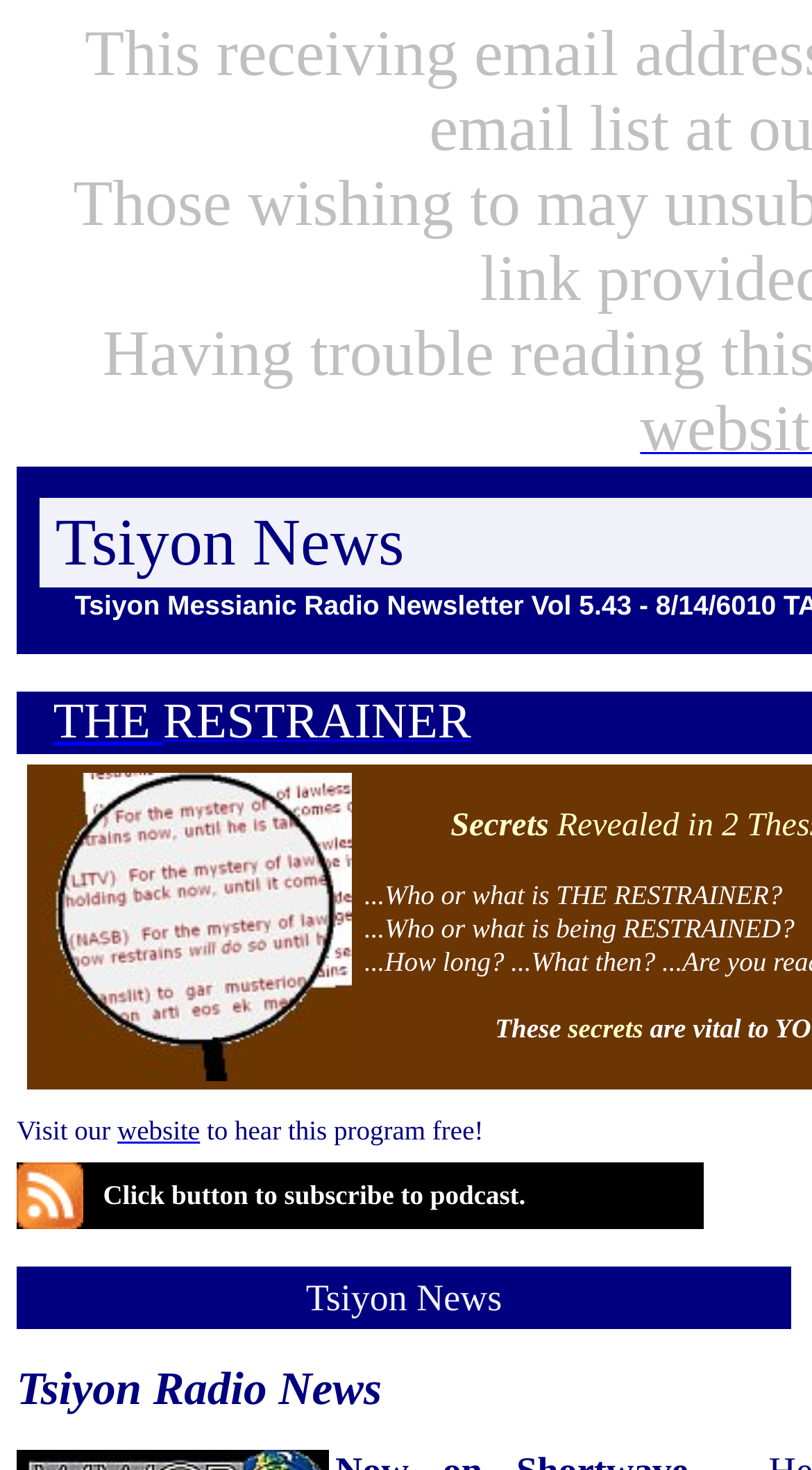Respond to the question below with a single word or phrase:
Where can I hear the program for free?

website